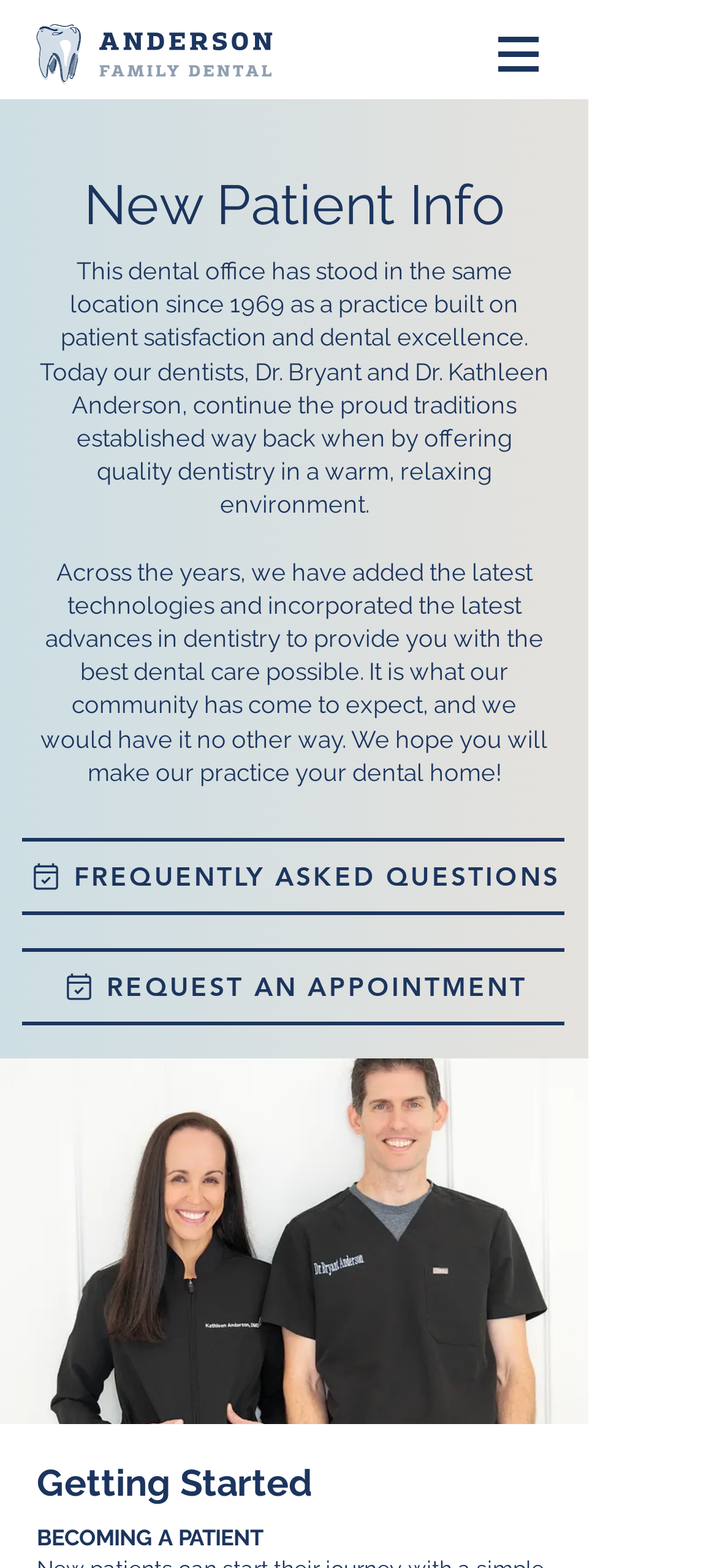Determine the main headline of the webpage and provide its text.

New Patient Info